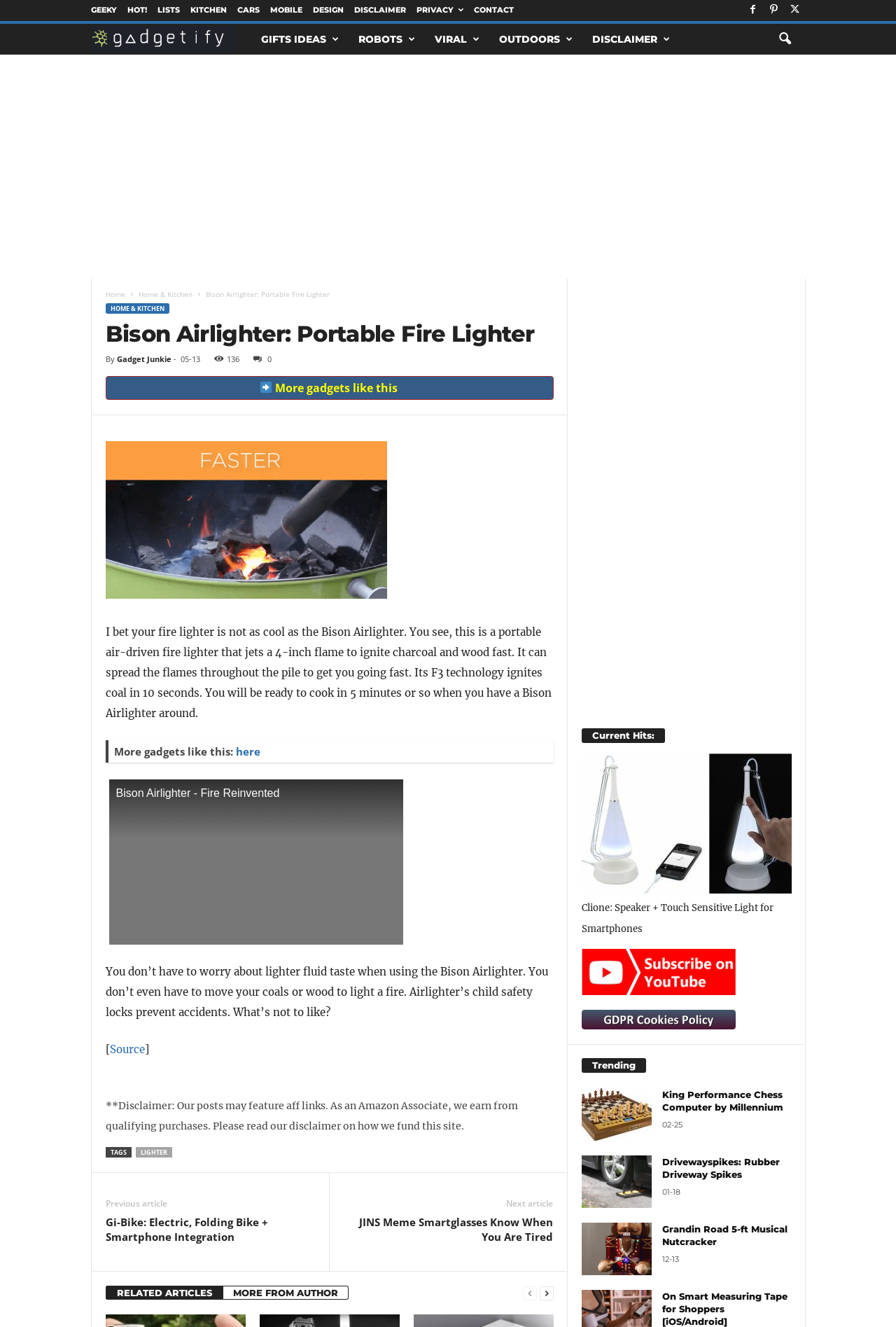What is the title or heading displayed on the webpage?

Bison Airlighter: Portable Fire Lighter